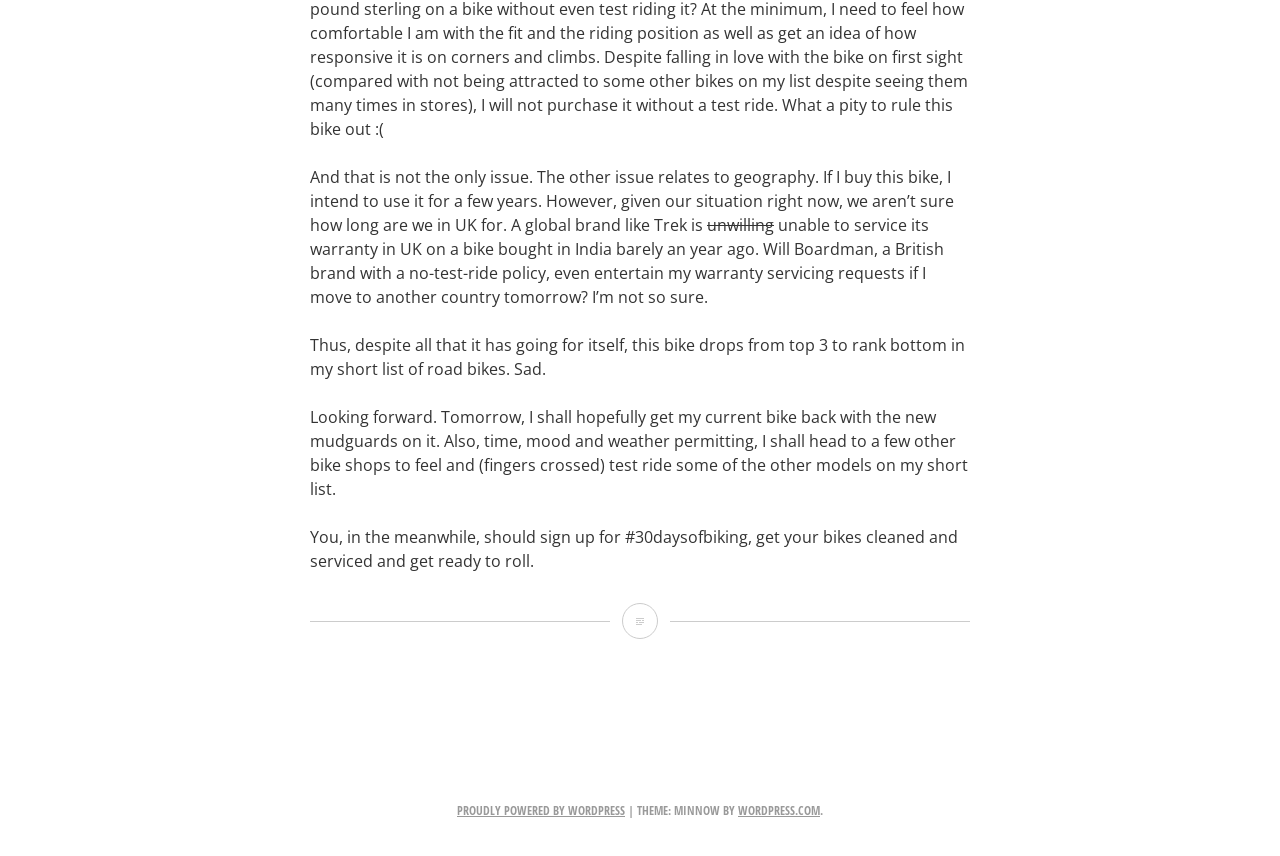Respond to the question with just a single word or phrase: 
What is the author encouraging readers to do?

Sign up for 30 days of biking